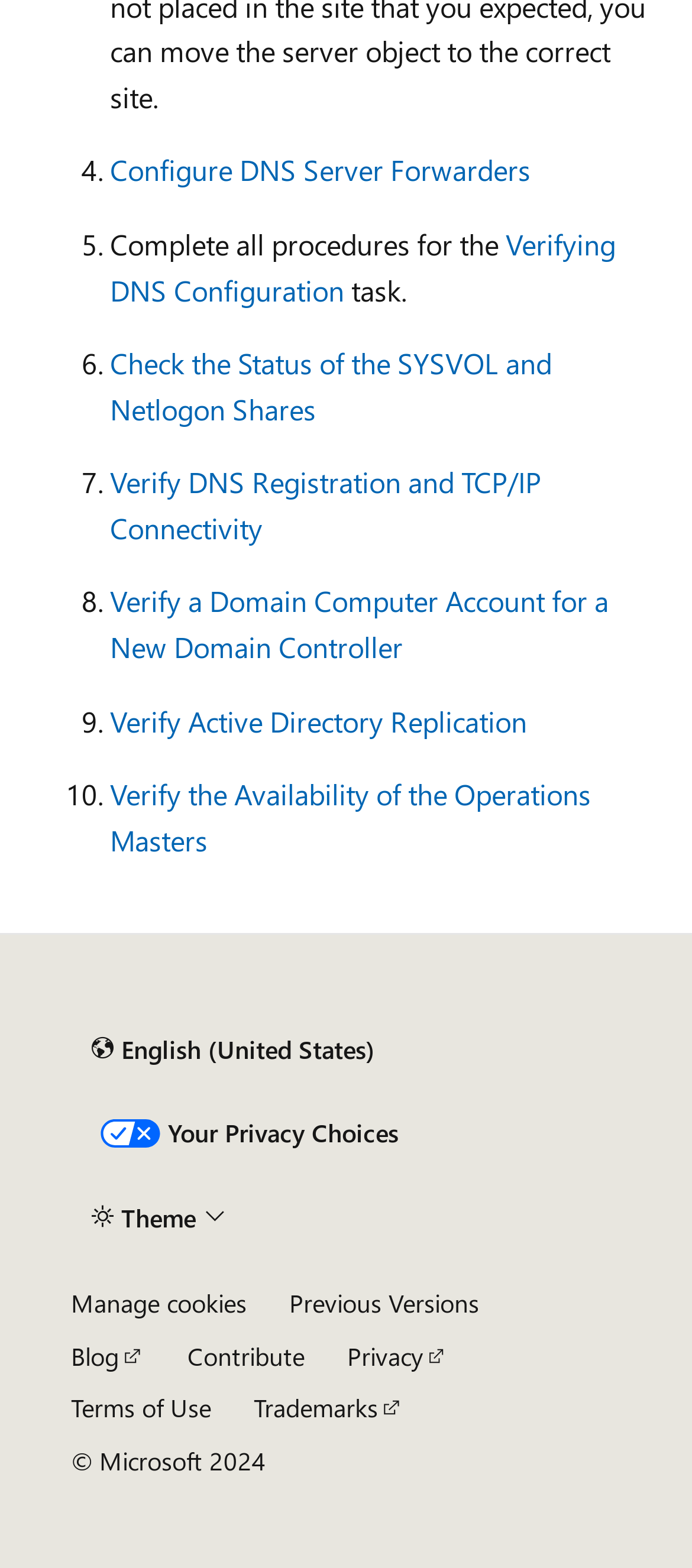Locate the bounding box of the UI element with the following description: "Previous Versions".

[0.418, 0.82, 0.692, 0.842]